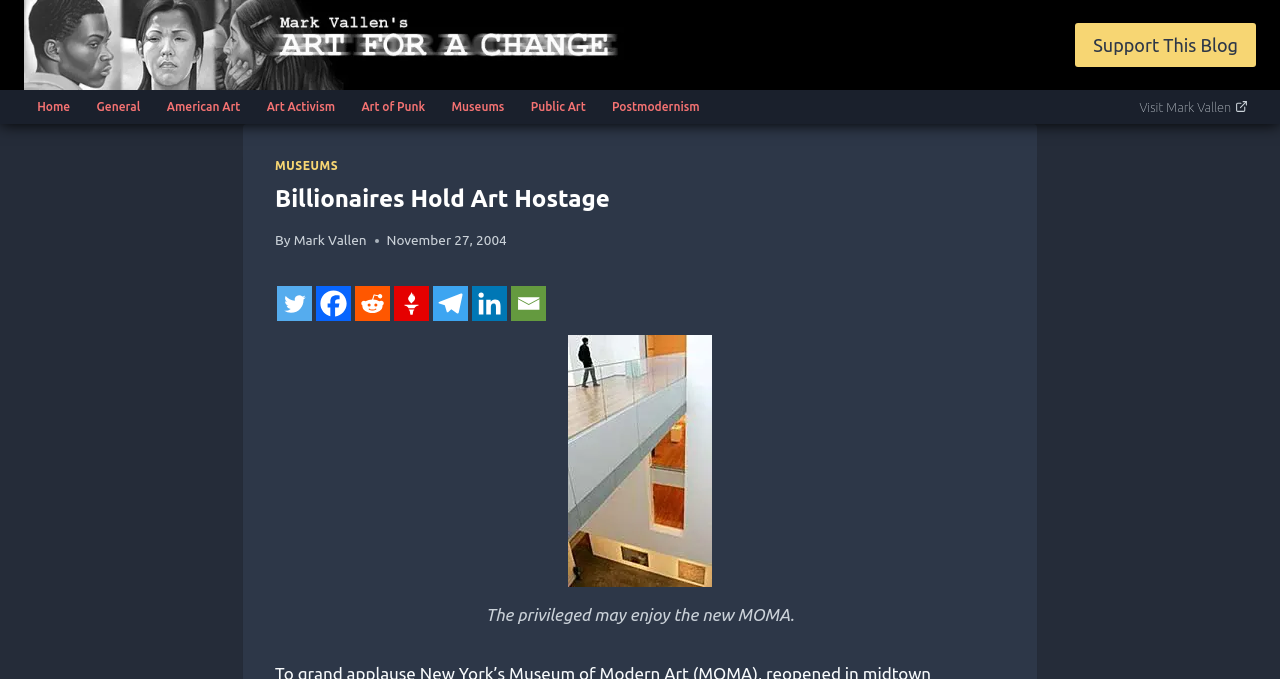Please identify the bounding box coordinates of the element that needs to be clicked to execute the following command: "View products list". Provide the bounding box using four float numbers between 0 and 1, formatted as [left, top, right, bottom].

None